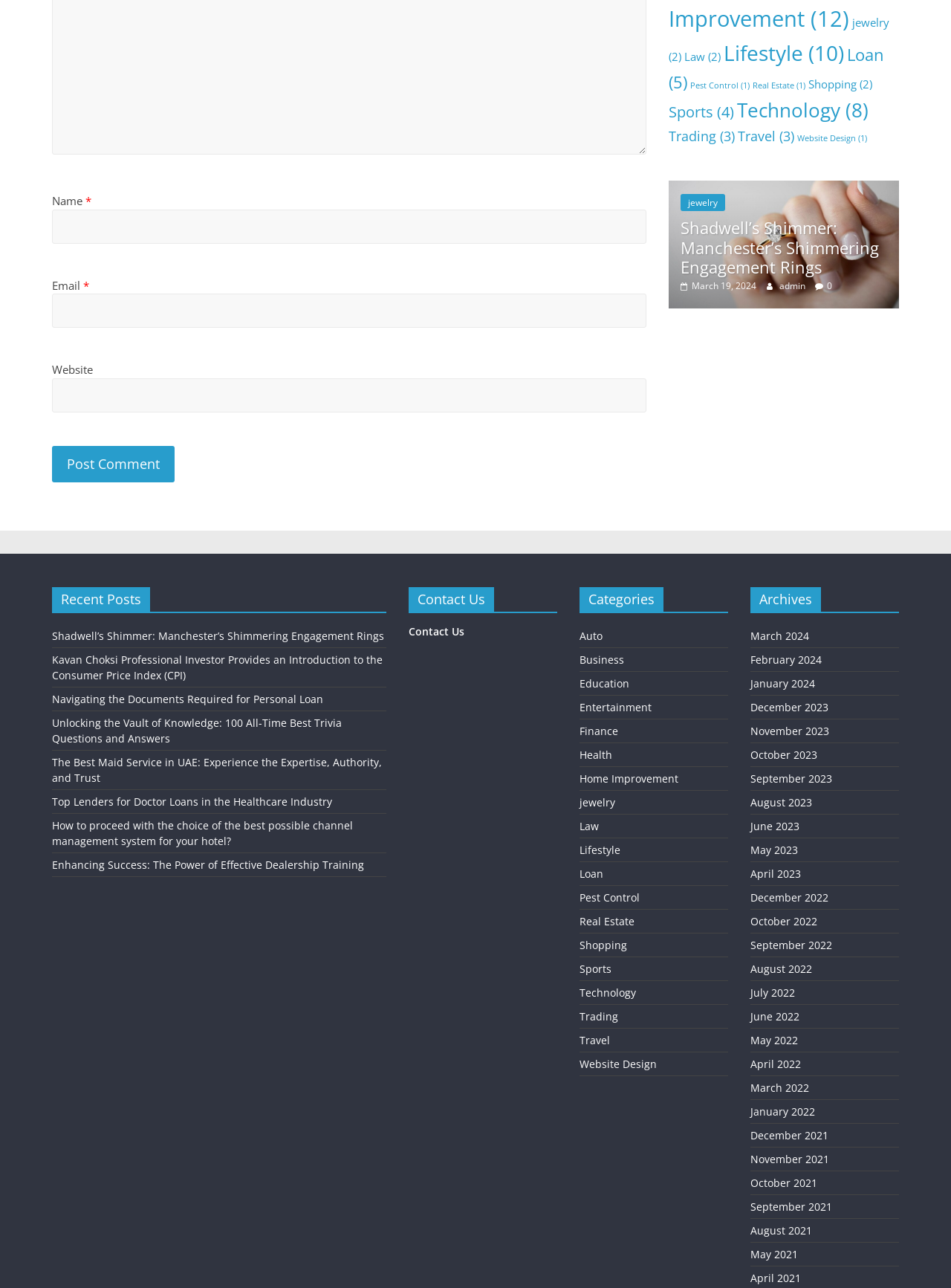Please examine the image and answer the question with a detailed explanation:
What is the function of the 'Contact Us' section?

The 'Contact Us' section has a link labeled 'Contact Us', indicating that its function is to provide a way for users to contact the website or its administrators.